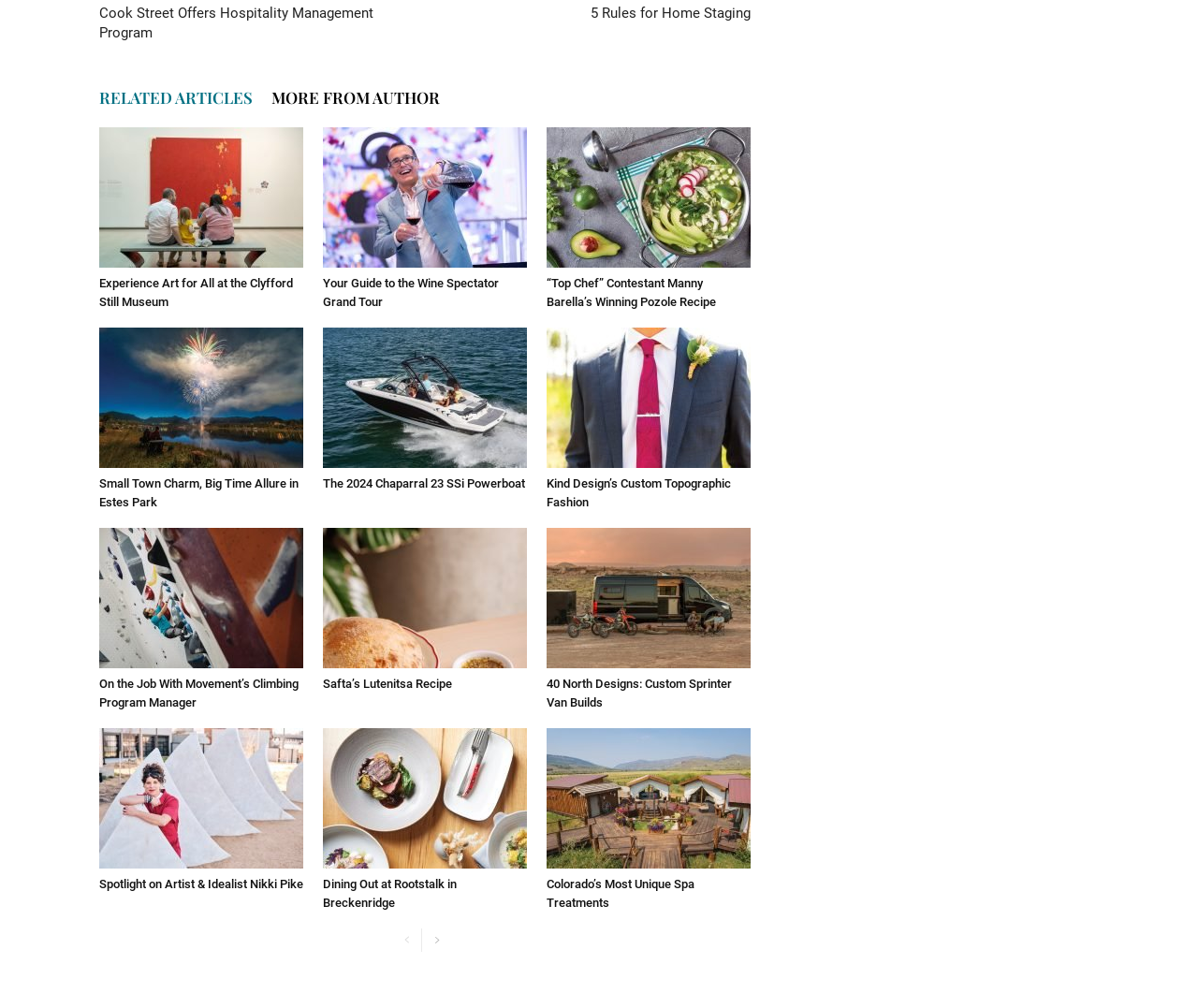What is the name of the restaurant mentioned in the article with the image of food?
Examine the image closely and answer the question with as much detail as possible.

I found the image of food and its corresponding link 'Dining Out at Rootstalk in Breckenridge', so the name of the restaurant mentioned in the article is Rootstalk.